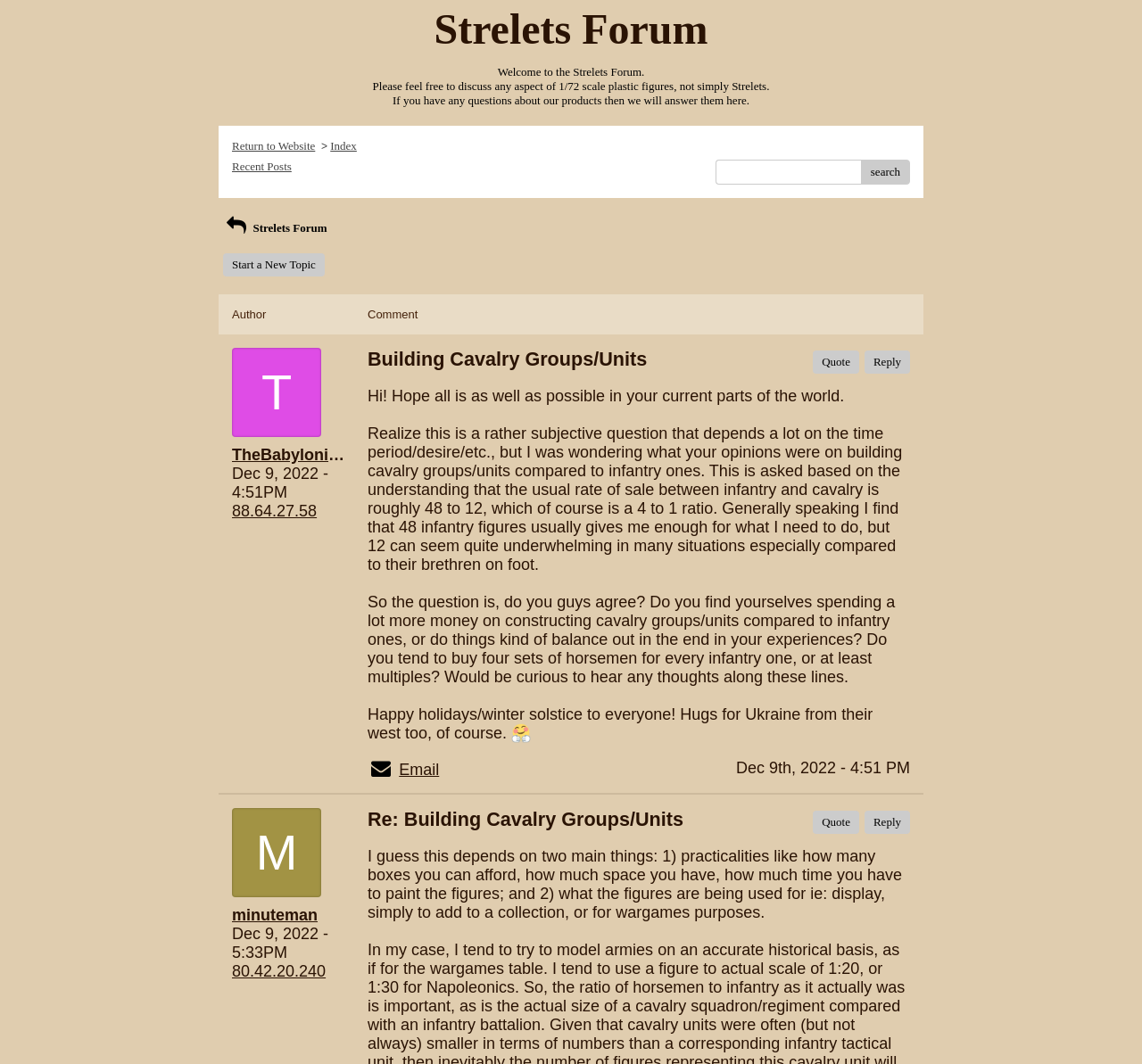Find the bounding box coordinates for the element described here: "Recent Posts".

[0.203, 0.15, 0.255, 0.163]